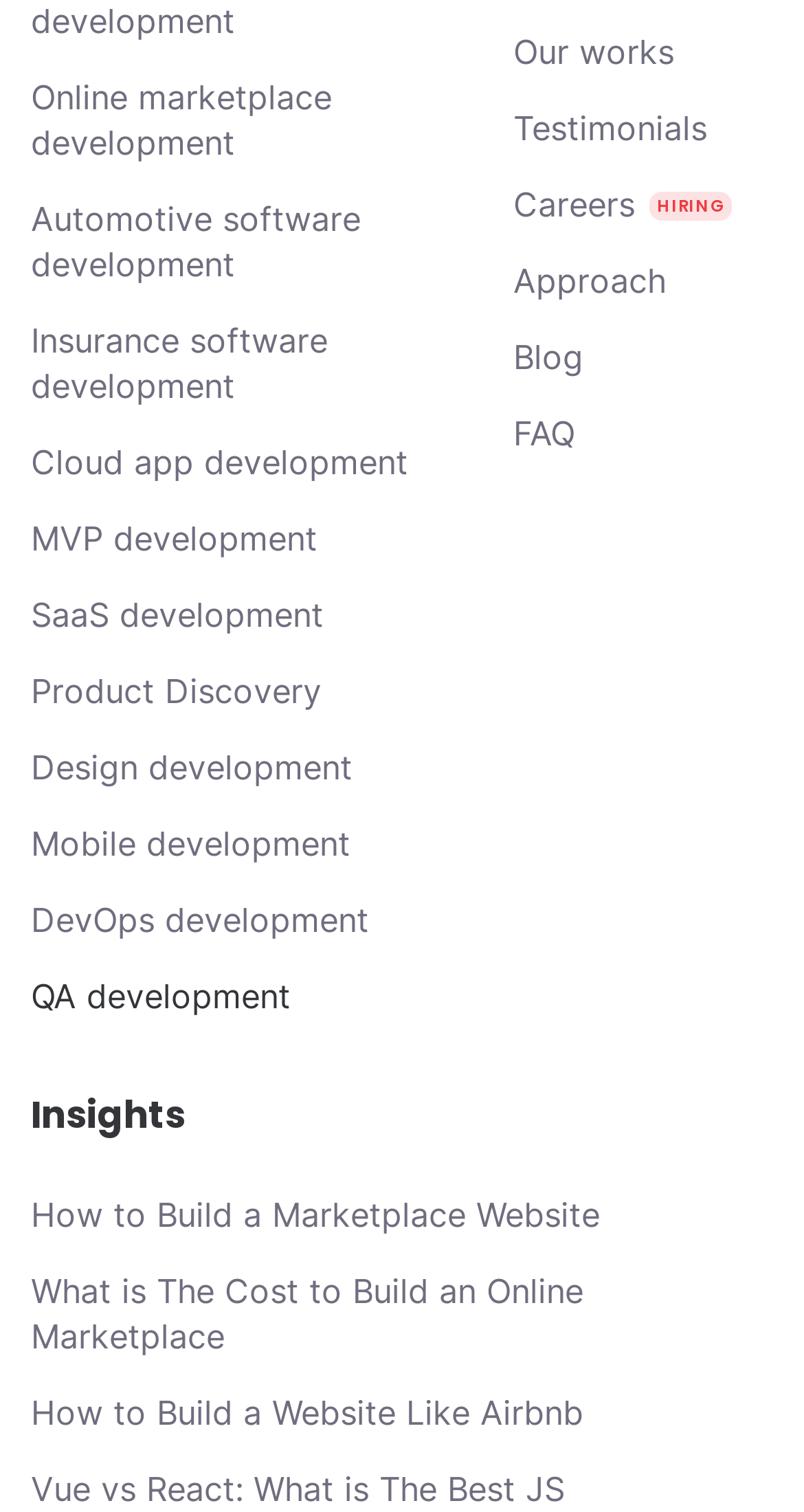Specify the bounding box coordinates of the element's area that should be clicked to execute the given instruction: "Learn about Easter safety tips for pets". The coordinates should be four float numbers between 0 and 1, i.e., [left, top, right, bottom].

None